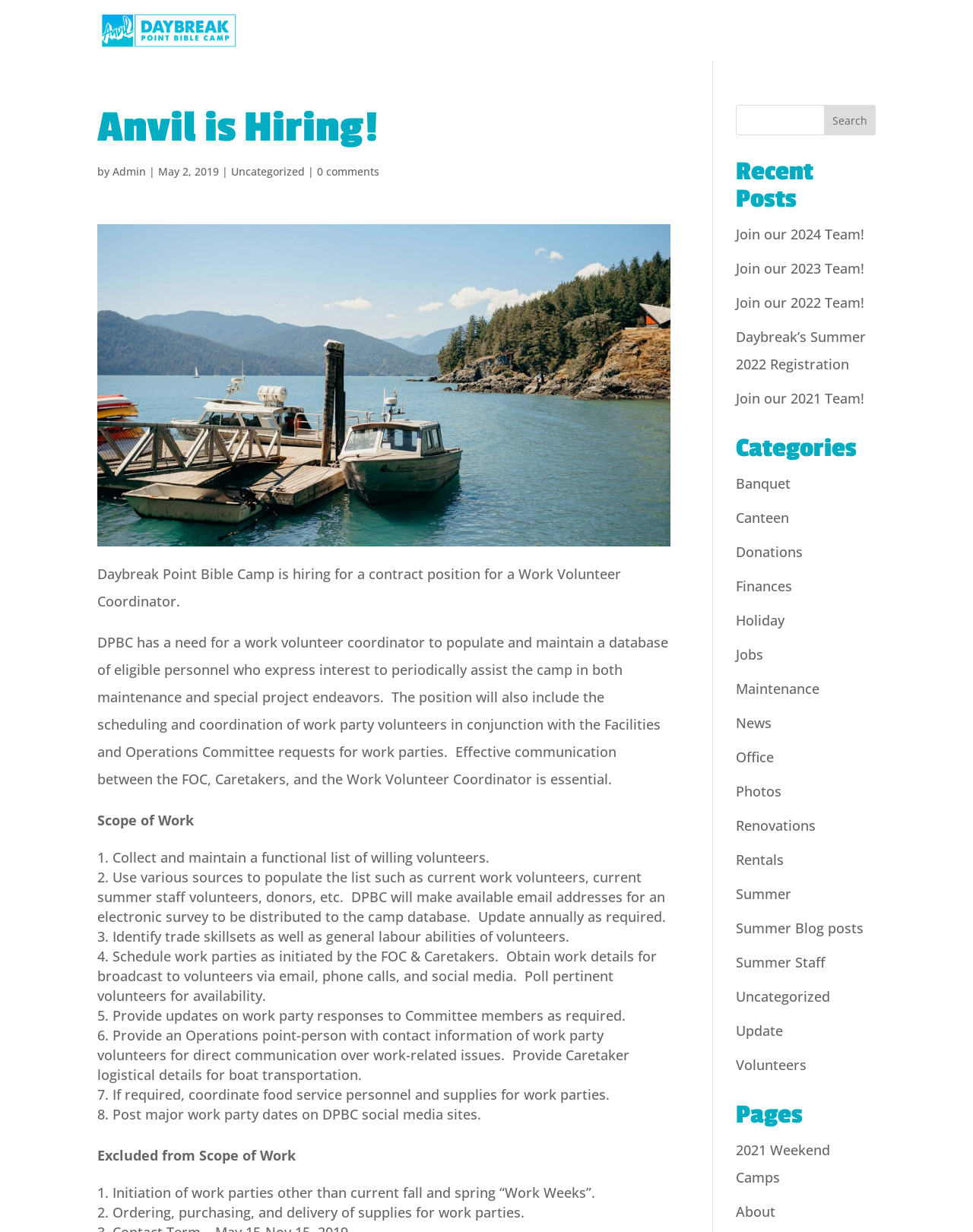Look at the image and write a detailed answer to the question: 
What is the scope of work for the Work Volunteer Coordinator?

The webpage lists 8 tasks under the 'Scope of Work' section, which outlines the responsibilities of the Work Volunteer Coordinator, including collecting and maintaining a list of willing volunteers, identifying trade skillsets, scheduling work parties, and more.